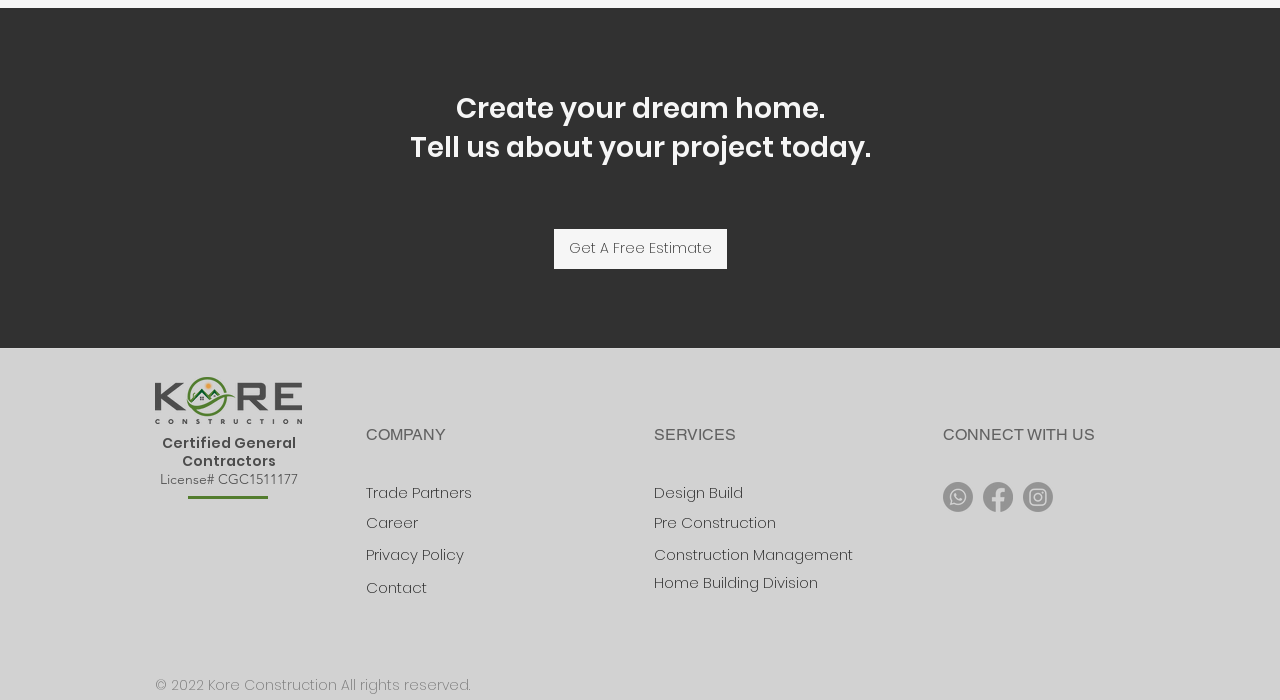Identify the bounding box coordinates for the UI element described as follows: "aria-label="Whatsapp"". Ensure the coordinates are four float numbers between 0 and 1, formatted as [left, top, right, bottom].

[0.737, 0.689, 0.76, 0.732]